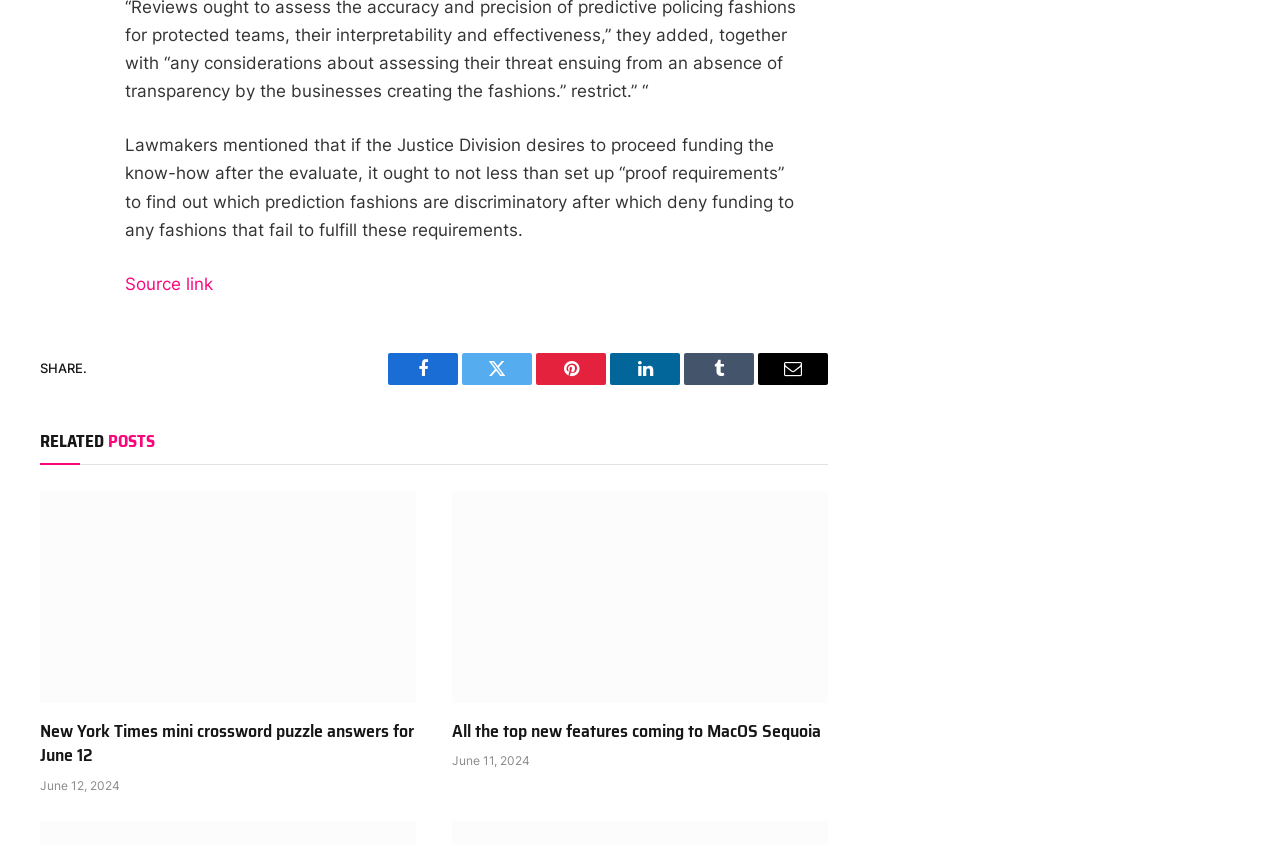Identify the bounding box for the given UI element using the description provided. Coordinates should be in the format (top-left x, top-left y, bottom-right x, bottom-right y) and must be between 0 and 1. Here is the description: Source link

[0.098, 0.324, 0.166, 0.348]